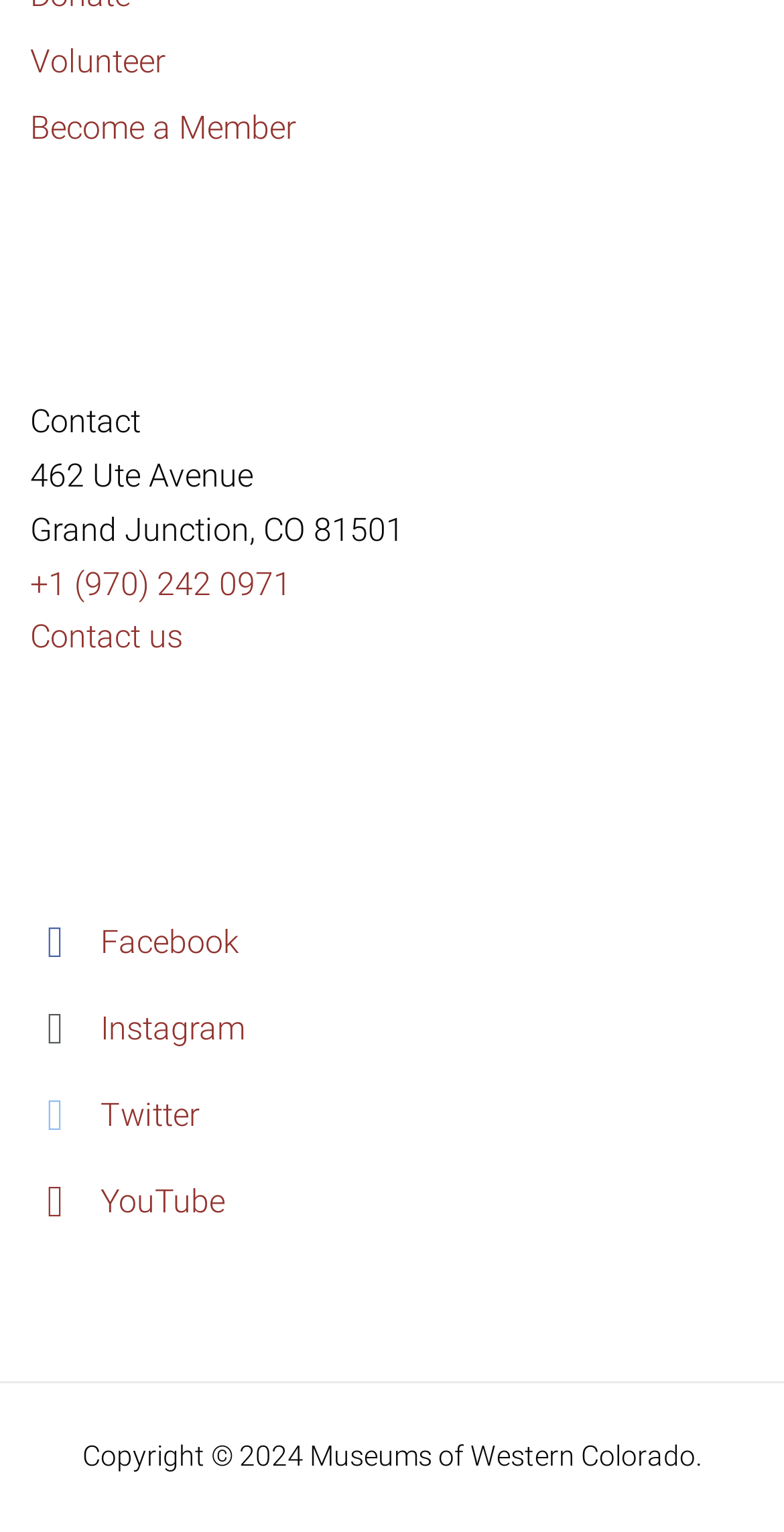Determine the bounding box coordinates for the clickable element to execute this instruction: "Call +1 (970) 242 0971". Provide the coordinates as four float numbers between 0 and 1, i.e., [left, top, right, bottom].

[0.038, 0.368, 0.372, 0.393]